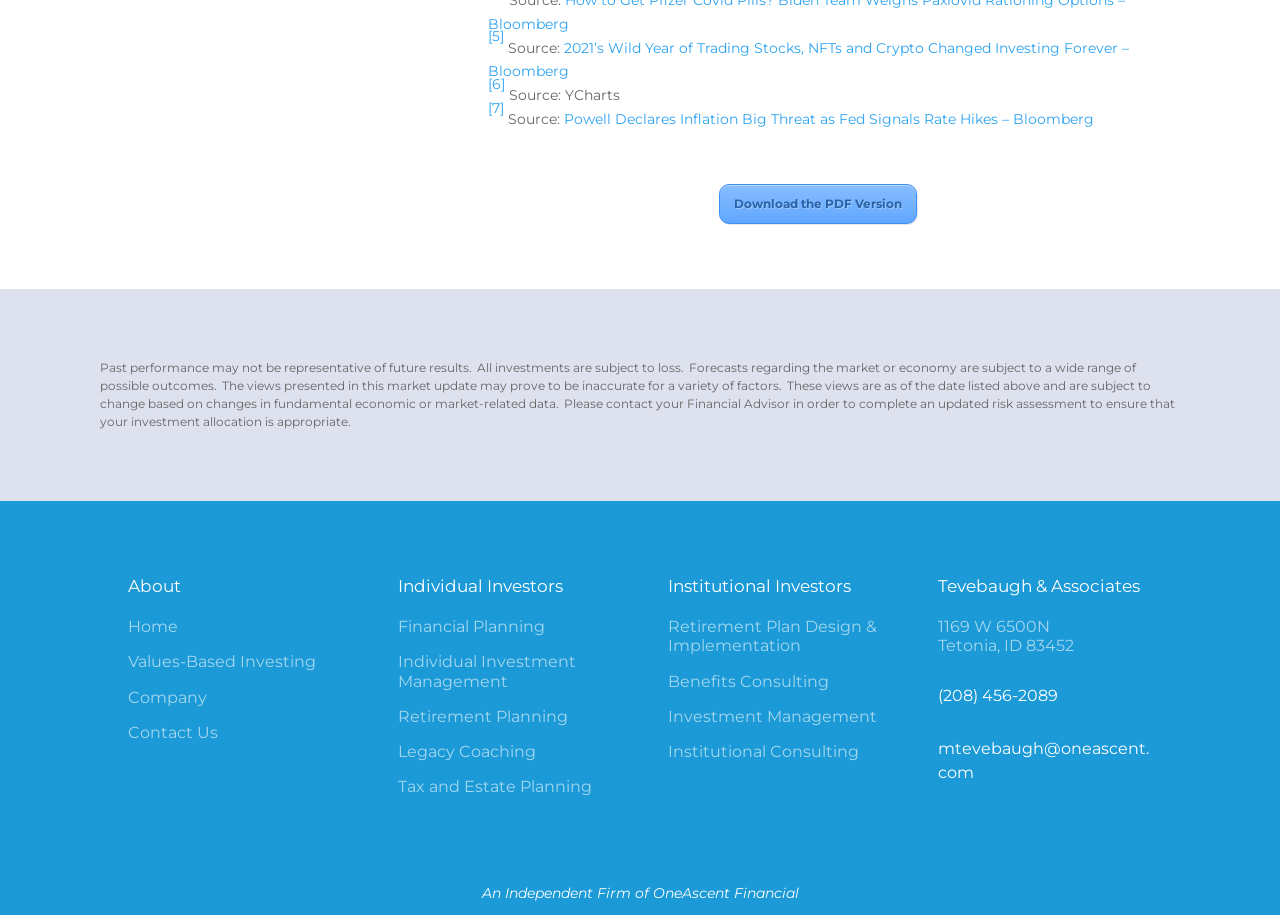Respond with a single word or phrase to the following question: How many links are there in the 'About' section?

5